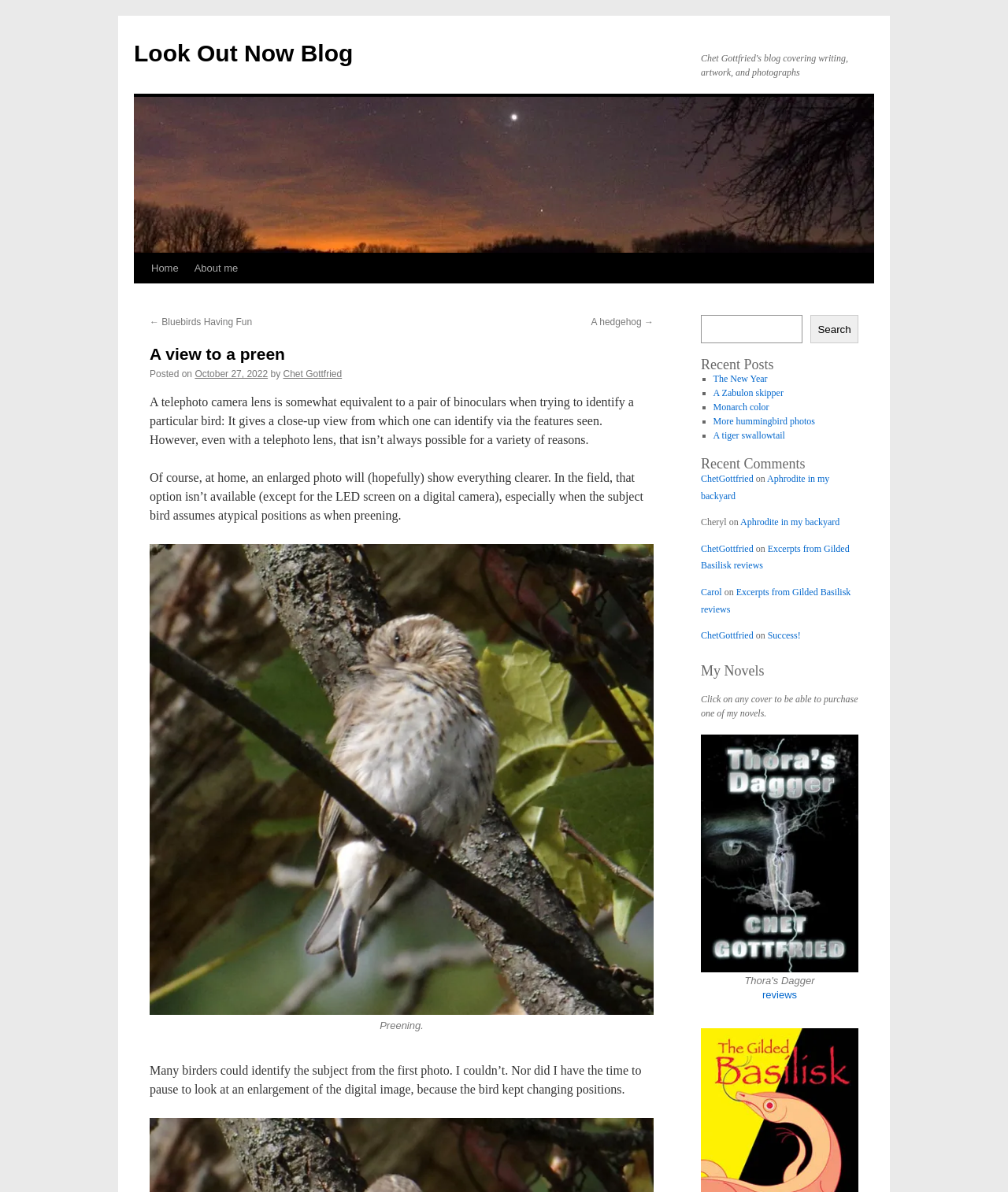Given the element description "Chet Gottfried" in the screenshot, predict the bounding box coordinates of that UI element.

[0.281, 0.309, 0.339, 0.319]